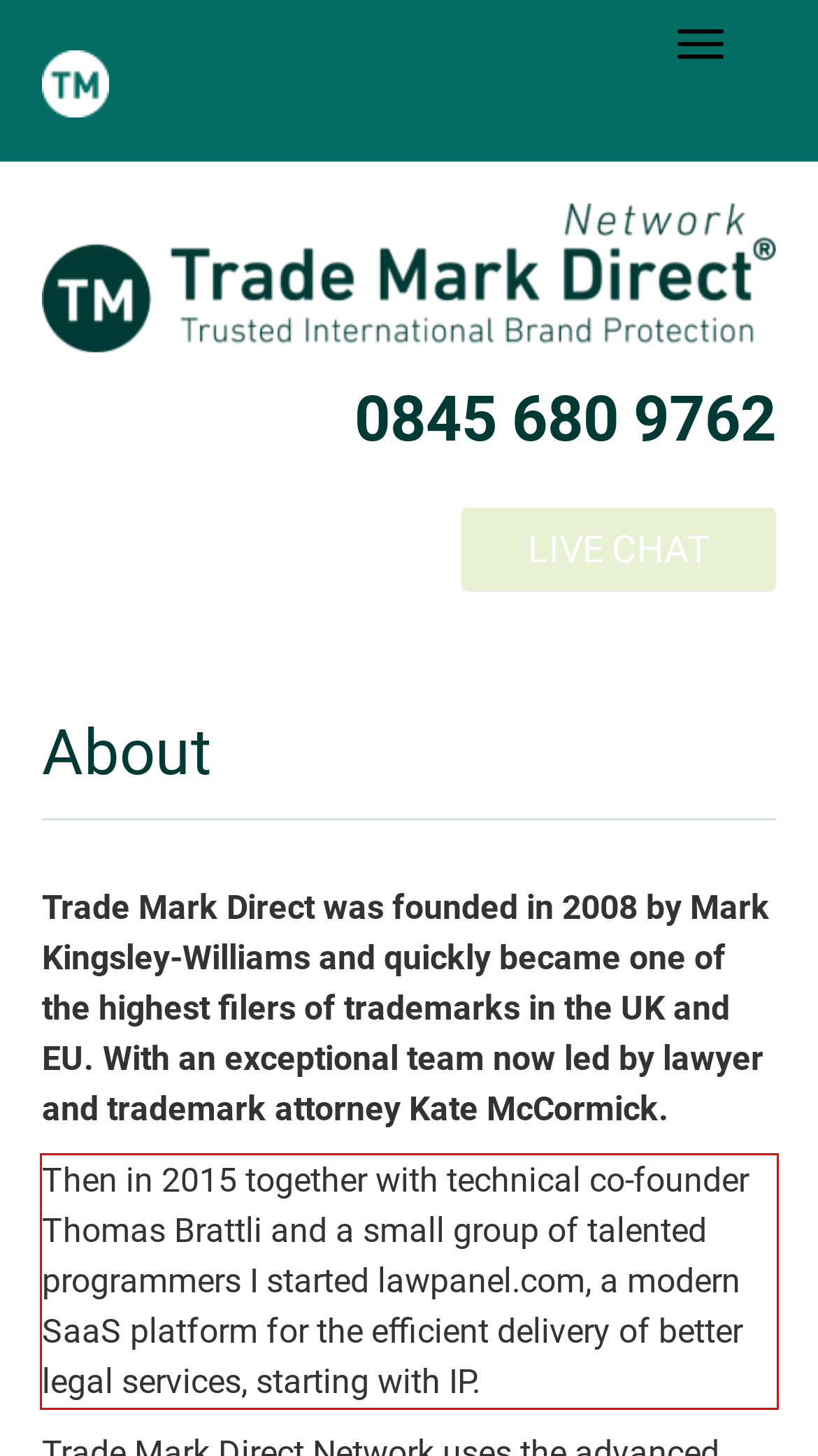Your task is to recognize and extract the text content from the UI element enclosed in the red bounding box on the webpage screenshot.

Then in 2015 together with technical co-founder Thomas Brattli and a small group of talented programmers I started lawpanel.com, a modern SaaS platform for the efficient delivery of better legal services, starting with IP.